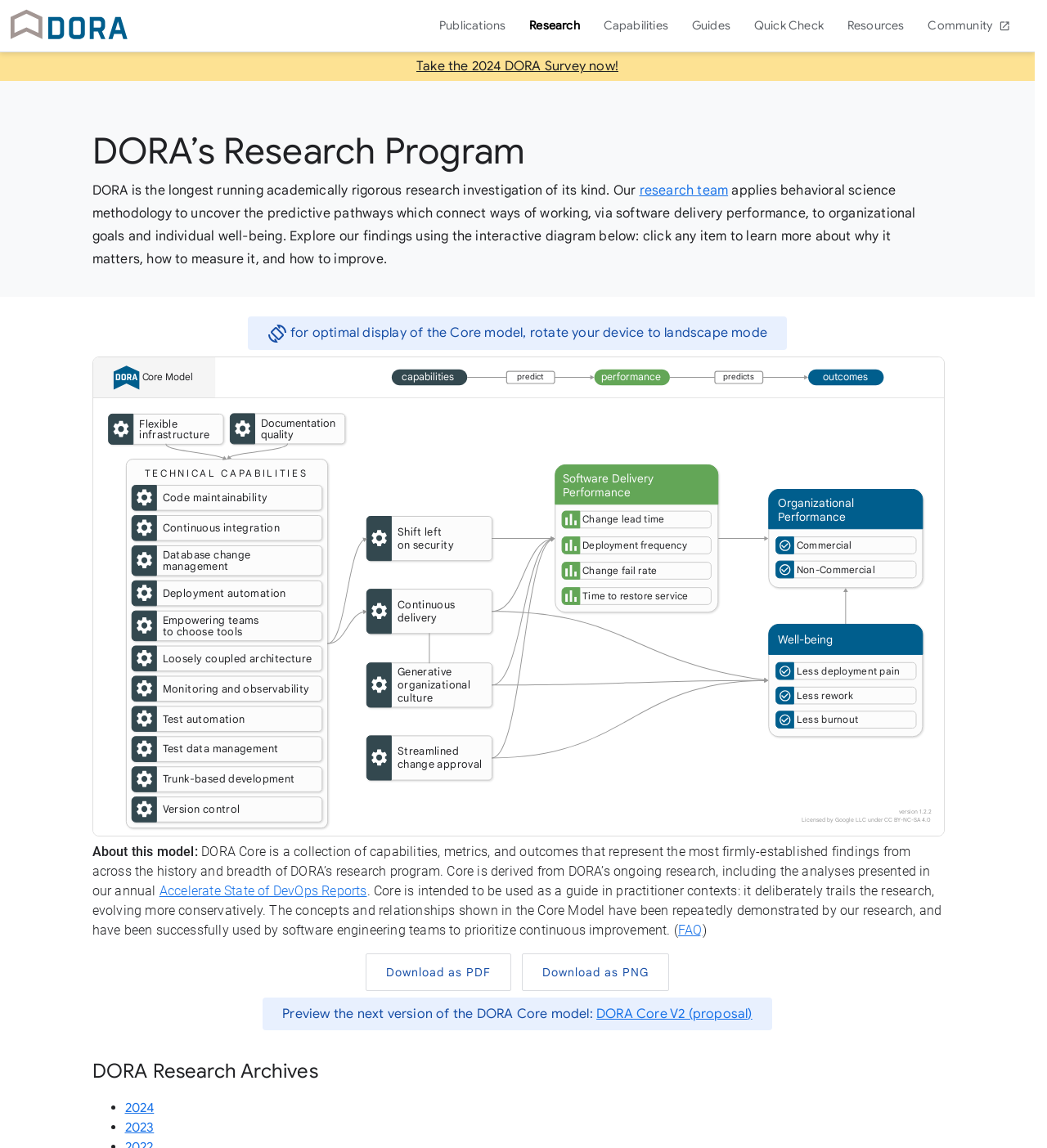Please specify the bounding box coordinates of the area that should be clicked to accomplish the following instruction: "Learn more about DORA Core V2". The coordinates should consist of four float numbers between 0 and 1, i.e., [left, top, right, bottom].

[0.57, 0.876, 0.719, 0.891]